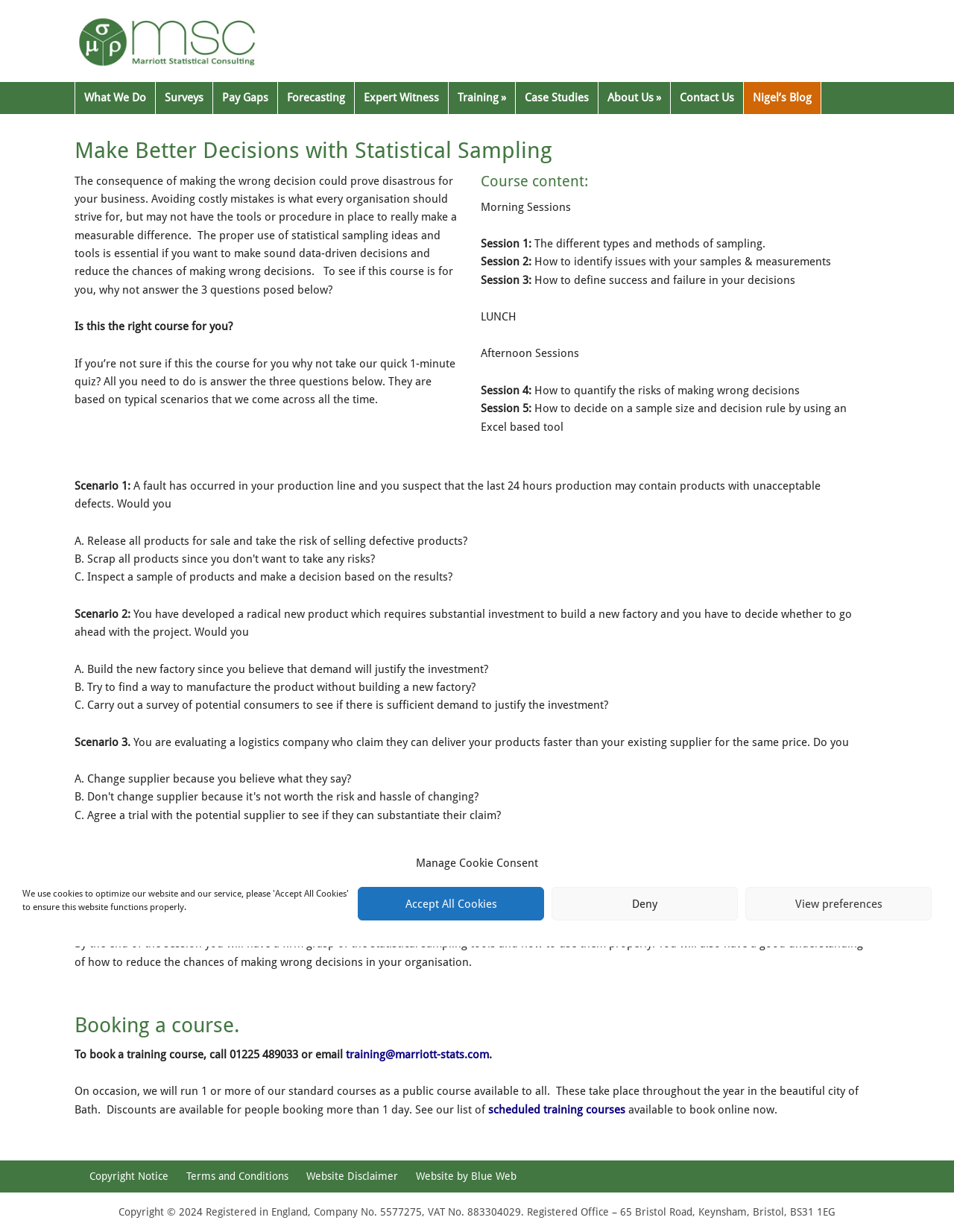Calculate the bounding box coordinates of the UI element given the description: "What We Do".

[0.078, 0.067, 0.162, 0.093]